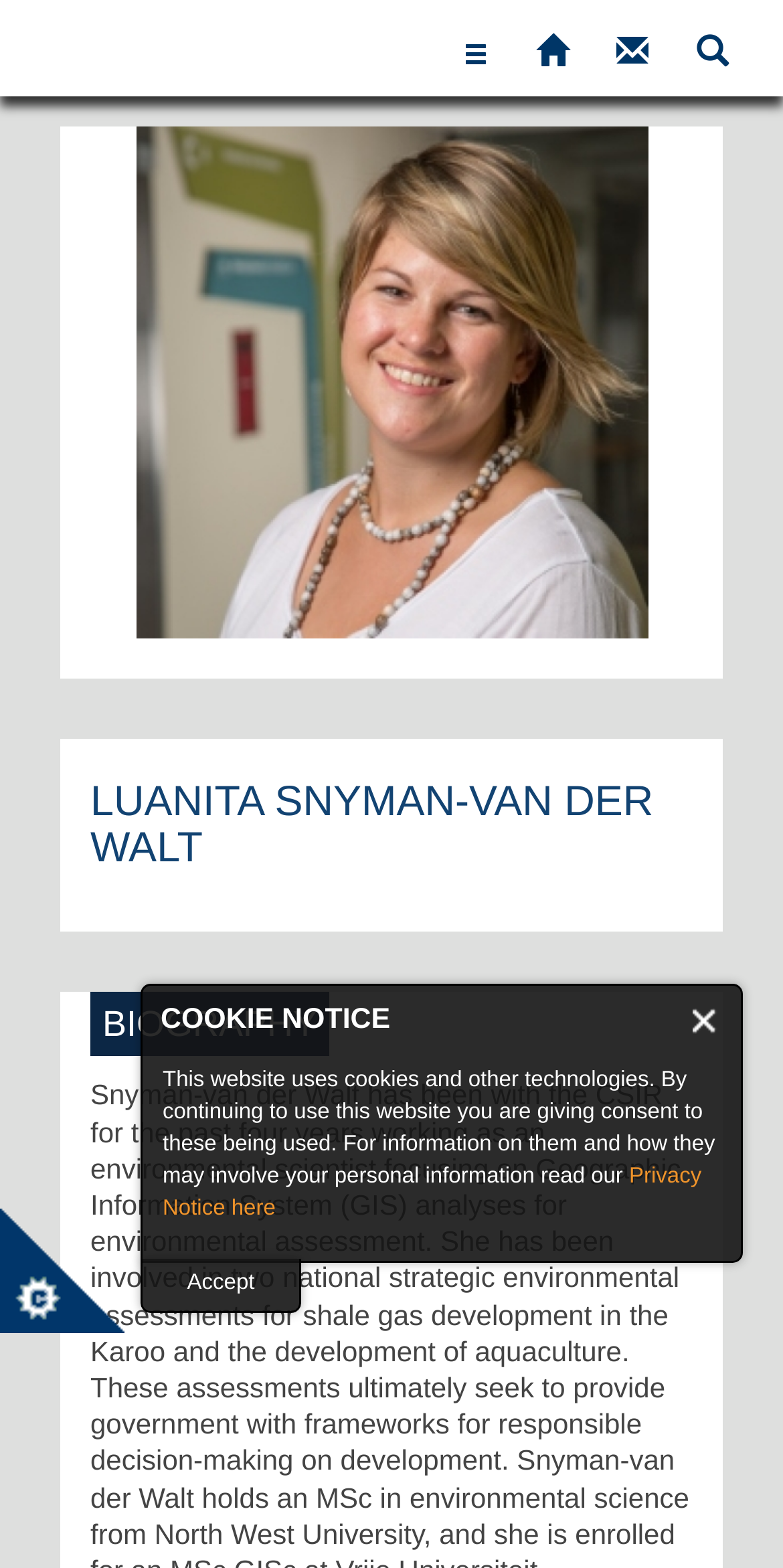How many social media links are there?
Please give a detailed and elaborate answer to the question.

There are four social media links on the top of the page, represented by icons, which can be found by examining the link elements with OCR text '', '', '✉', and ''.